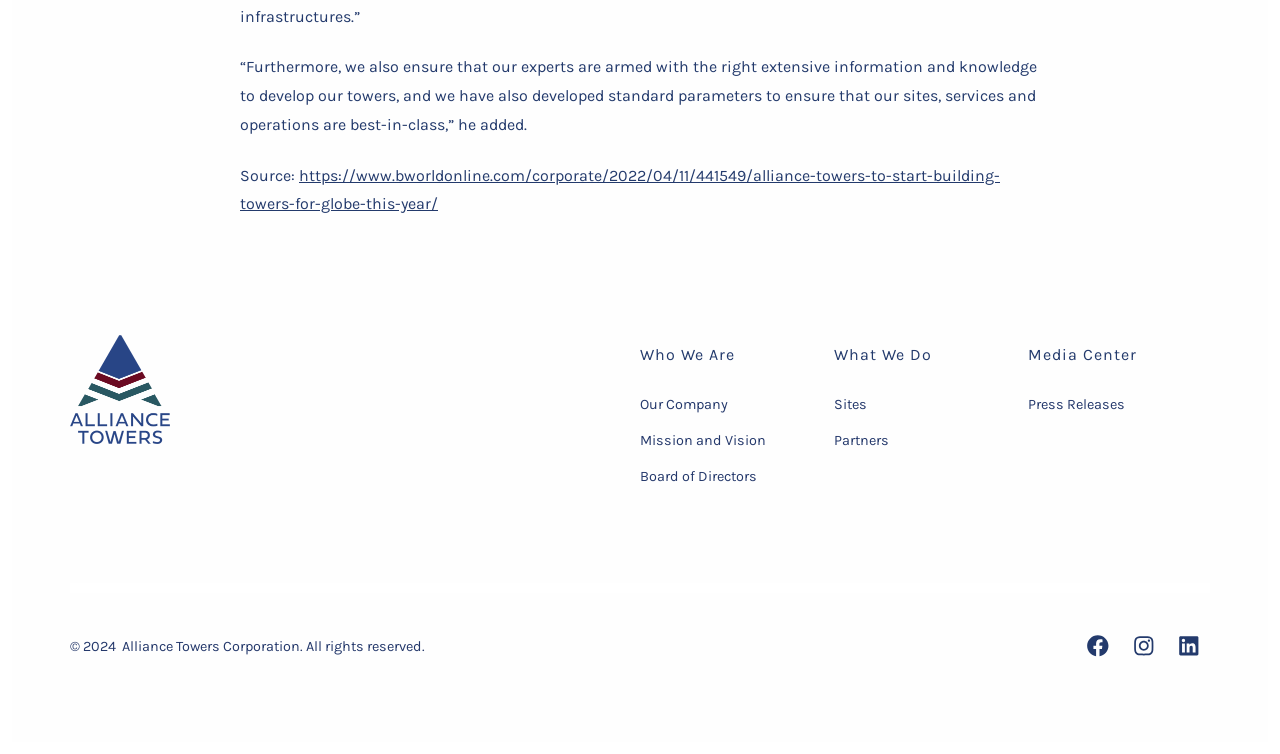Can you specify the bounding box coordinates for the region that should be clicked to fulfill this instruction: "Learn about the company's mission and vision".

[0.5, 0.574, 0.598, 0.596]